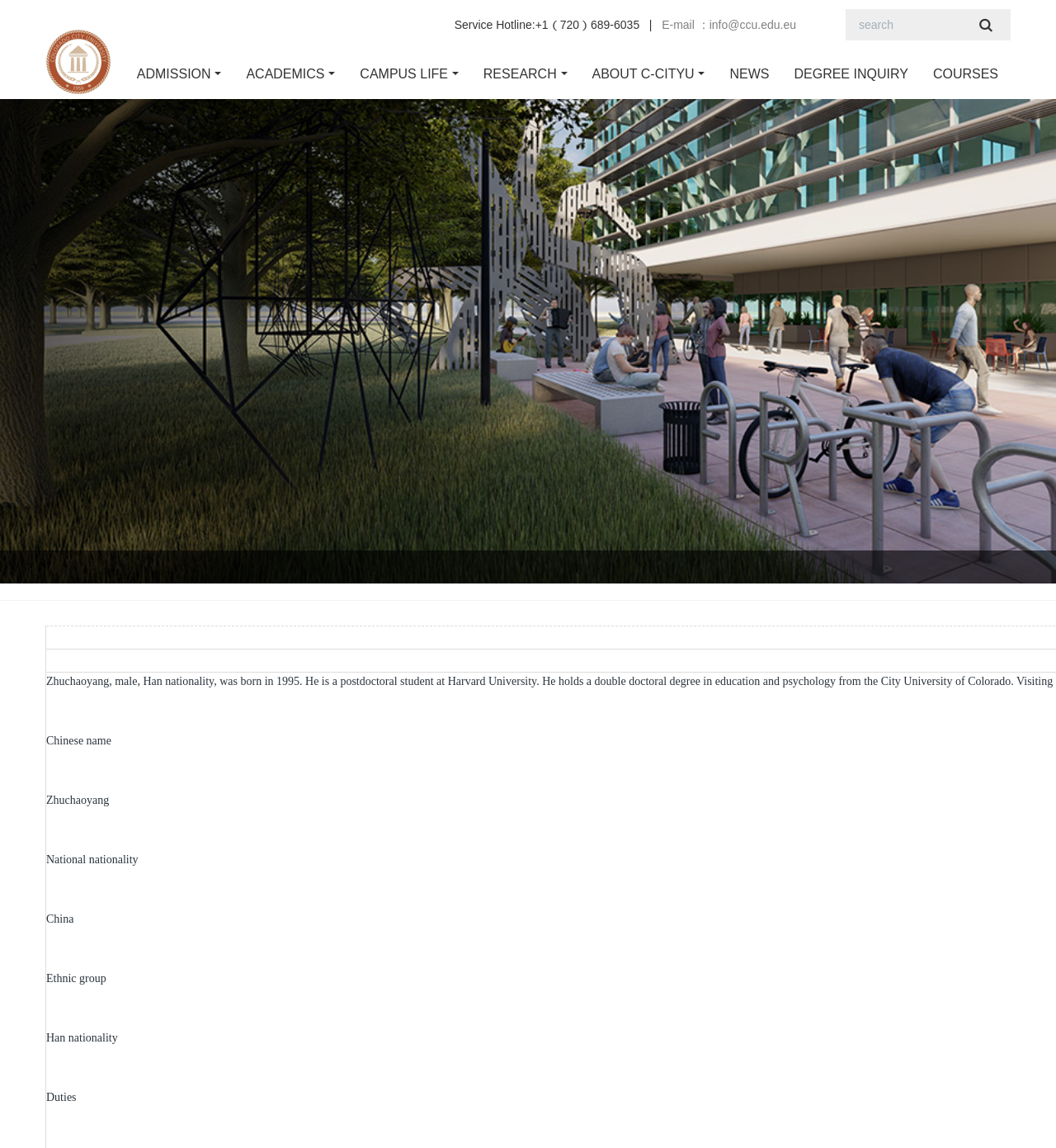Provide the bounding box coordinates of the HTML element described by the text: "COURSES".

[0.872, 0.043, 0.957, 0.086]